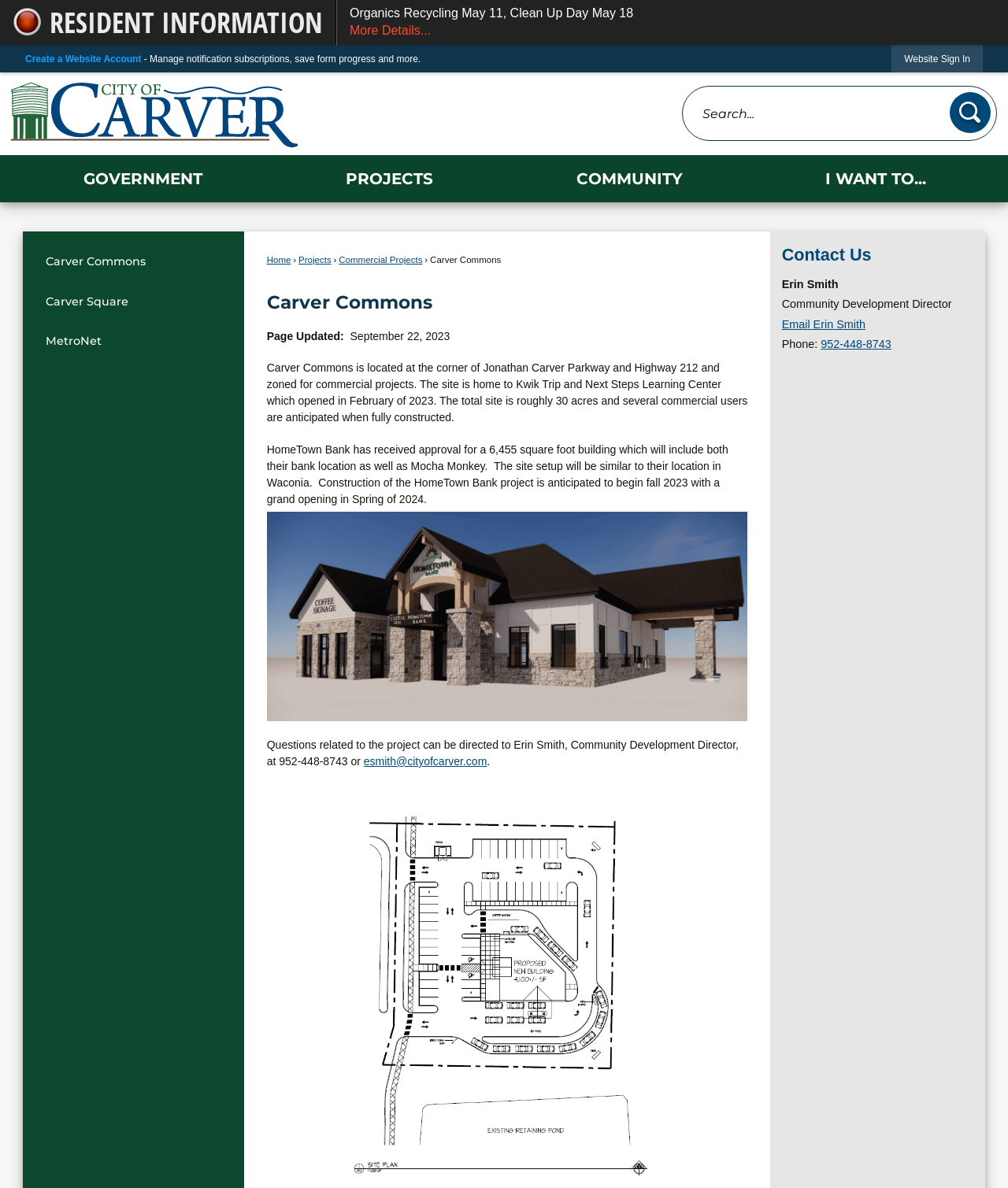Kindly determine the bounding box coordinates for the area that needs to be clicked to execute this instruction: "Sign in to the website".

[0.885, 0.038, 0.975, 0.061]